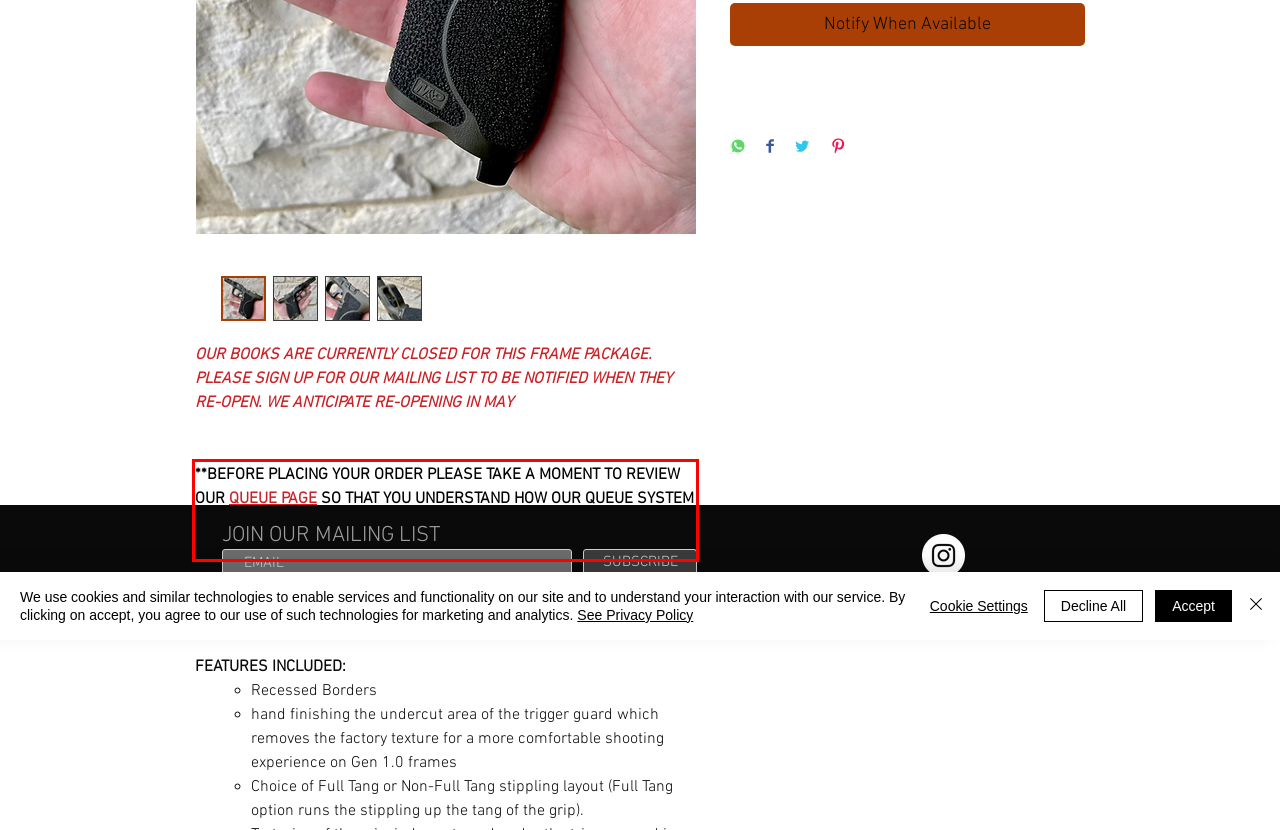With the provided screenshot of a webpage, locate the red bounding box and perform OCR to extract the text content inside it.

**BEFORE PLACING YOUR ORDER PLEASE TAKE A MOMENT TO REVIEW OUR QUEUE PAGE SO THAT YOU UNDERSTAND HOW OUR QUEUE SYSTEM WORKS AND TO CALCULATE THE ESTIMATED WAIT TIME BEFORE WE NOTIFY YOU TO SEND IN YOUR FRAME/FRAMES.**